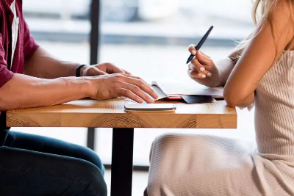Elaborate on the image with a comprehensive description.

The image portrays a close-up view of two people engaged in a discussion at a table, likely planning or organizing essential aspects of home buying. One person is wearing a maroon shirt, with their hands resting on the table, while the other person, dressed in a light-colored outfit, is actively writing or taking notes with a pen. Between them, there are a couple of notebooks or planner materials that suggest they are making a list to stay organized during the home buying process. This scene embodies the importance of preparation and thoughtful consideration when searching for a new home, aligning with the theme of the "Home Buyer's Guide." The background features a sunlit window, creating a warm, inviting atmosphere that enhances the sense of collaboration and focused planning.